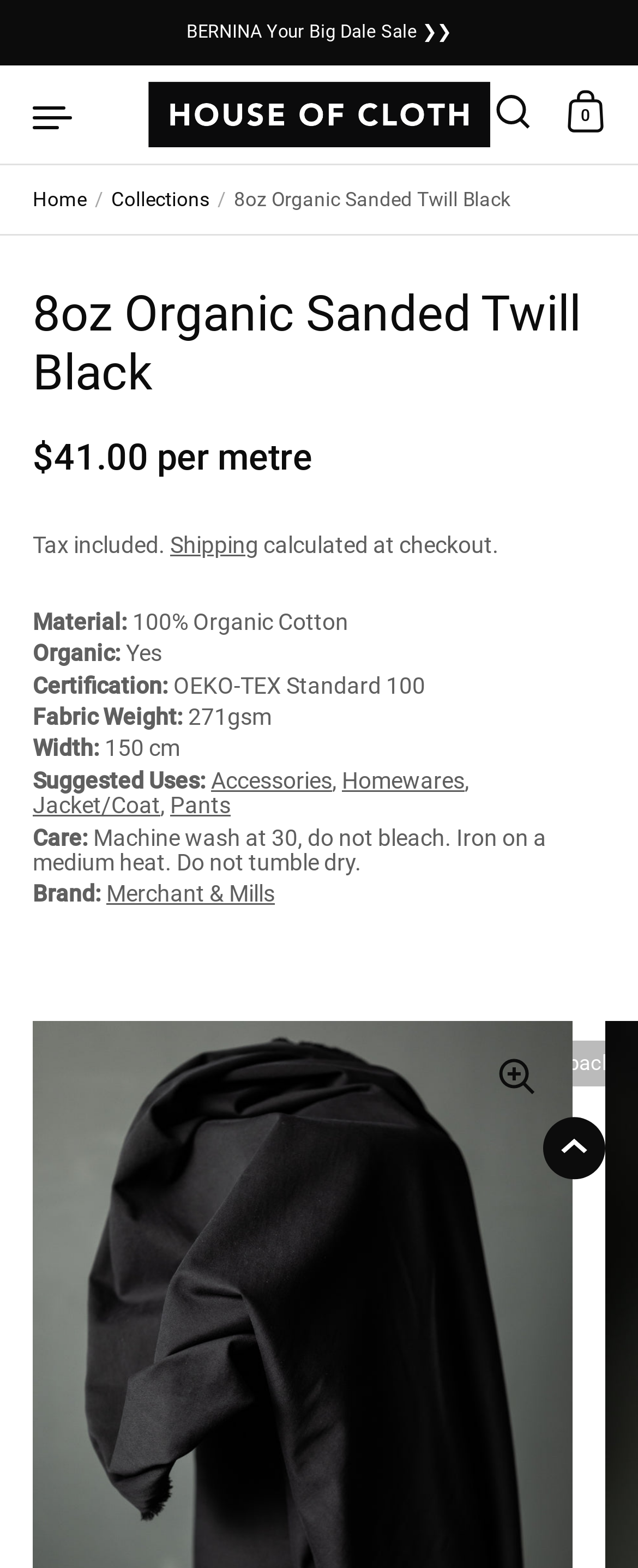Kindly determine the bounding box coordinates of the area that needs to be clicked to fulfill this instruction: "Click the 'Menu' button".

[0.026, 0.05, 0.141, 0.096]